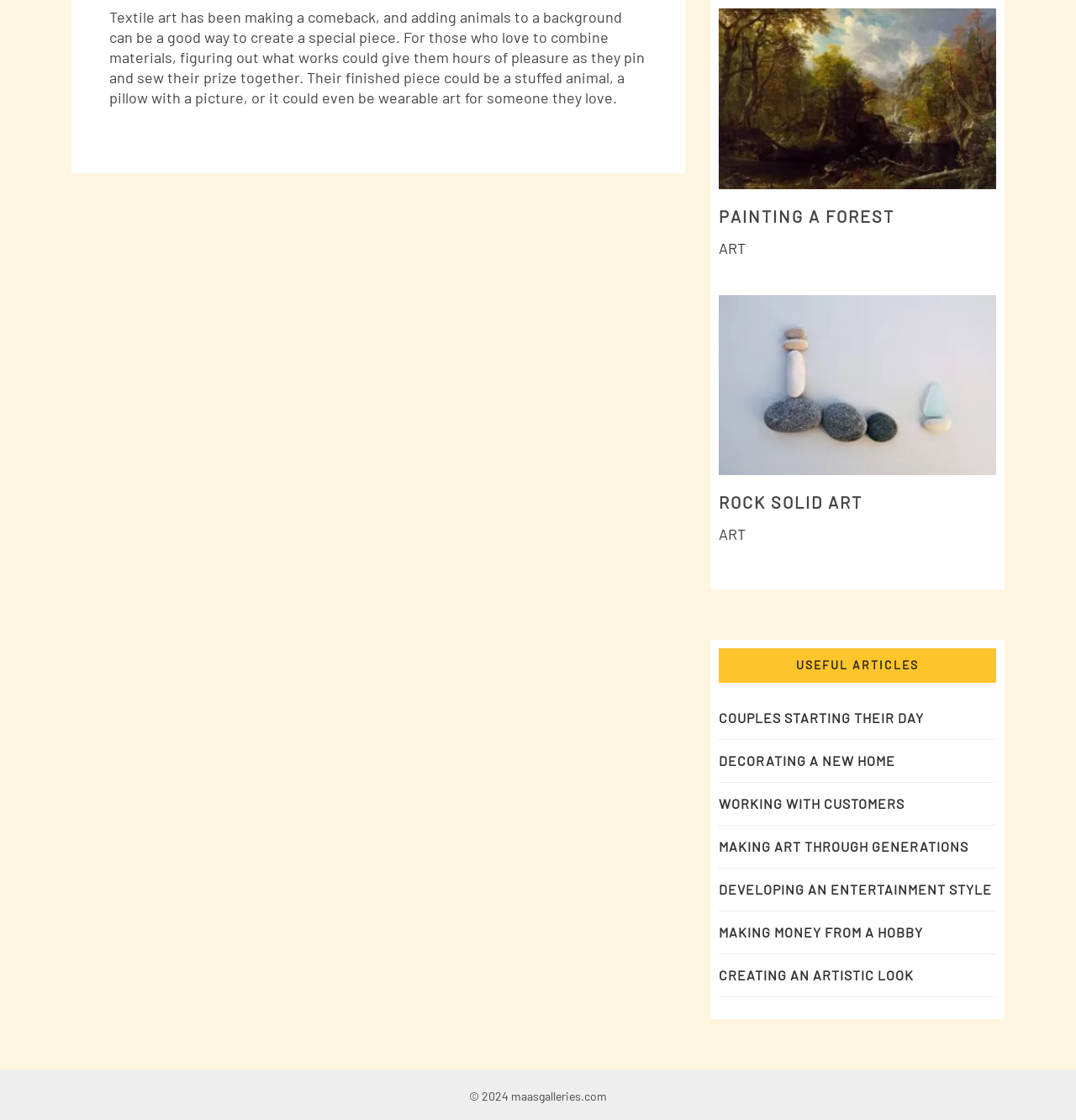Specify the bounding box coordinates of the element's region that should be clicked to achieve the following instruction: "Explore art". The bounding box coordinates consist of four float numbers between 0 and 1, in the format [left, top, right, bottom].

[0.668, 0.213, 0.693, 0.23]